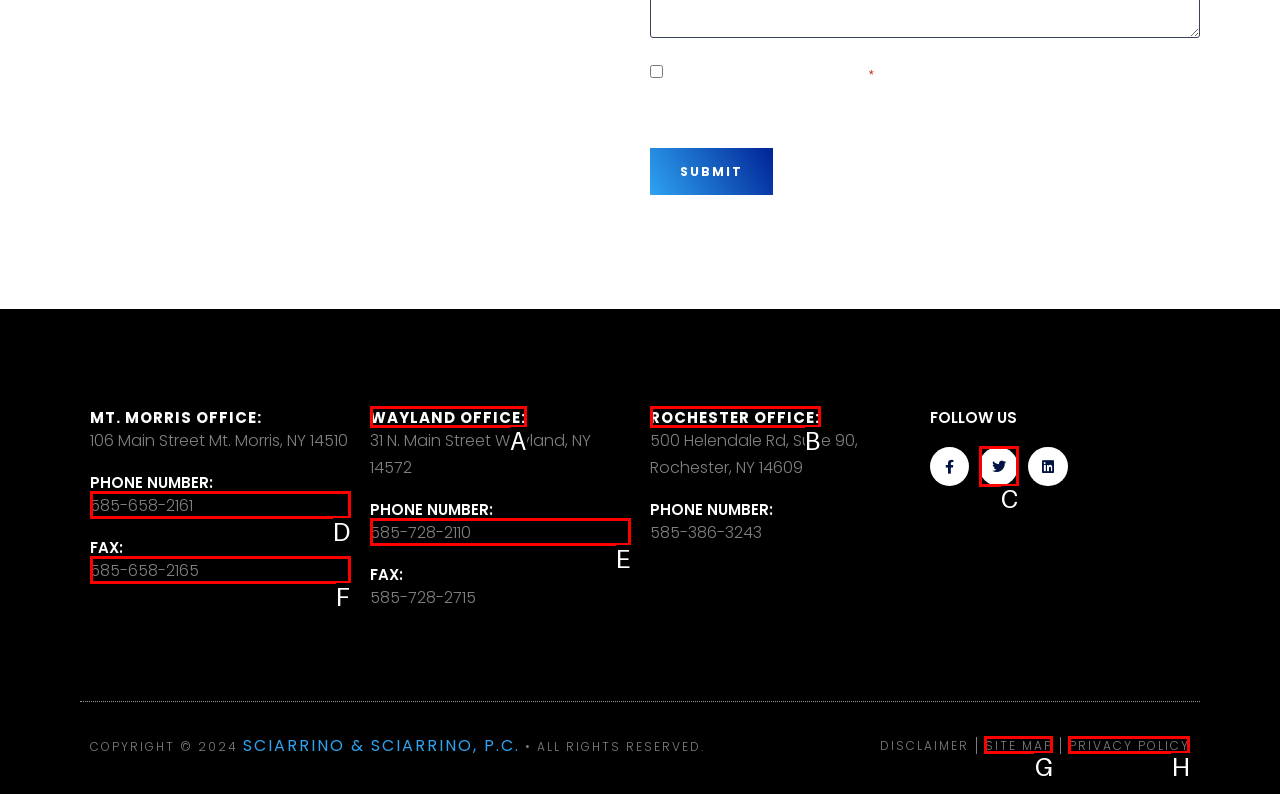Point out the HTML element that matches the following description: Wayland Office:
Answer with the letter from the provided choices.

A